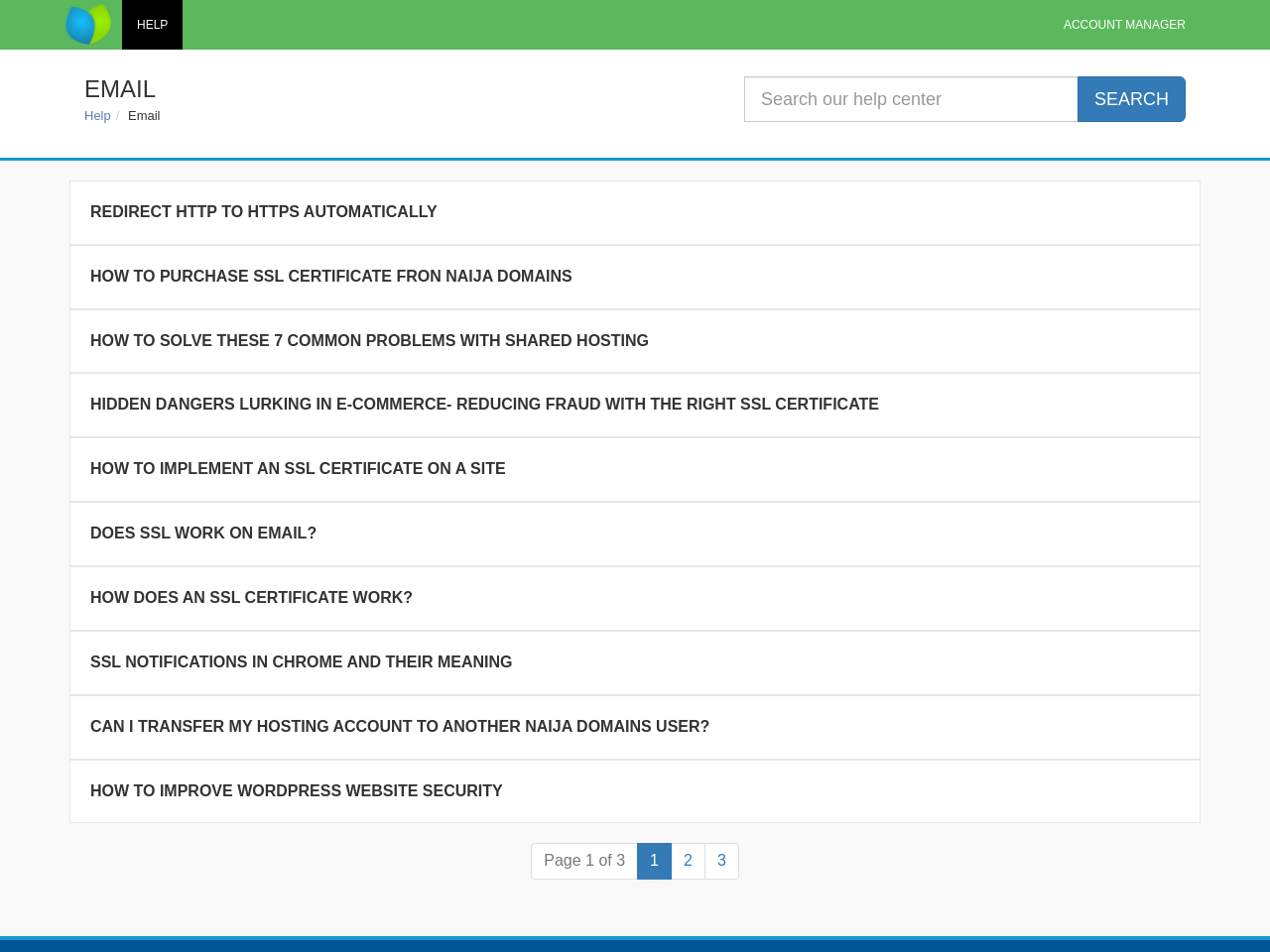Pinpoint the bounding box coordinates of the area that should be clicked to complete the following instruction: "Go to ACCOUNT MANAGER". The coordinates must be given as four float numbers between 0 and 1, i.e., [left, top, right, bottom].

[0.826, 0.0, 0.945, 0.052]